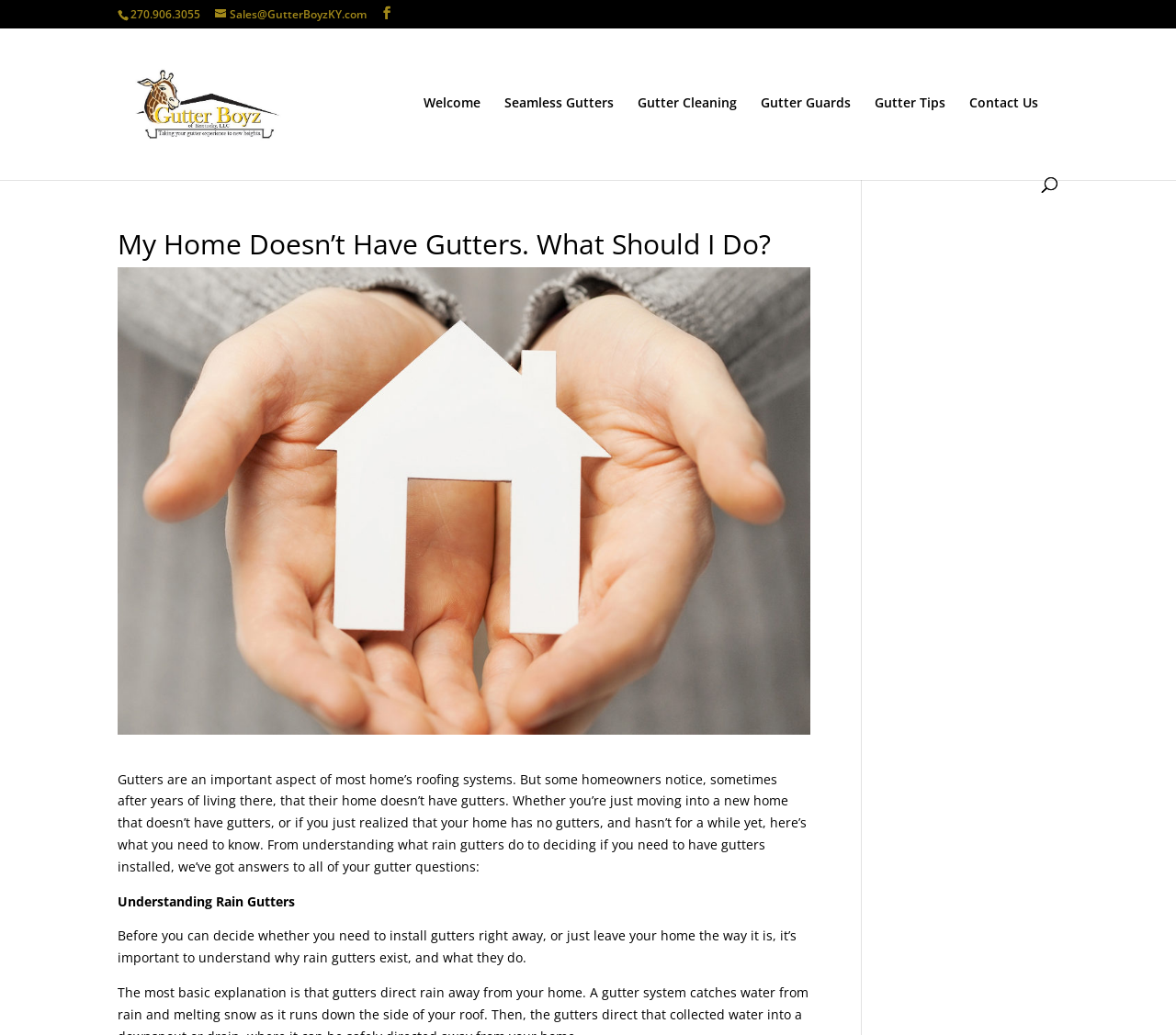Using the webpage screenshot and the element description alt="Gutter Boyz of Kentucky", determine the bounding box coordinates. Specify the coordinates in the format (top-left x, top-left y, bottom-right x, bottom-right y) with values ranging from 0 to 1.

[0.103, 0.091, 0.344, 0.108]